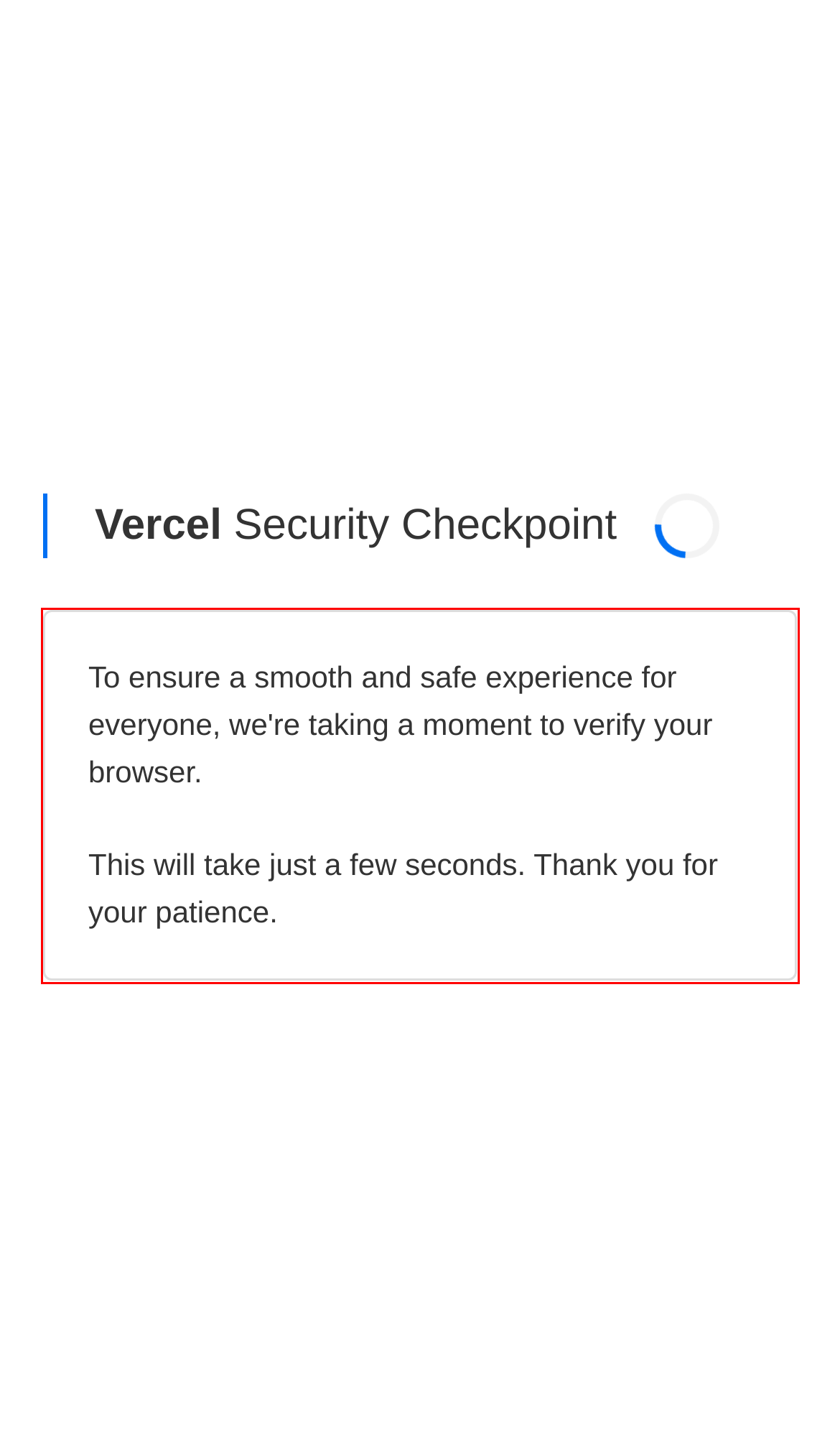Using the provided screenshot, read and generate the text content within the red-bordered area.

To ensure a smooth and safe experience for everyone, we're taking a moment to verify your browser. This will take just a few seconds. Thank you for your patience.